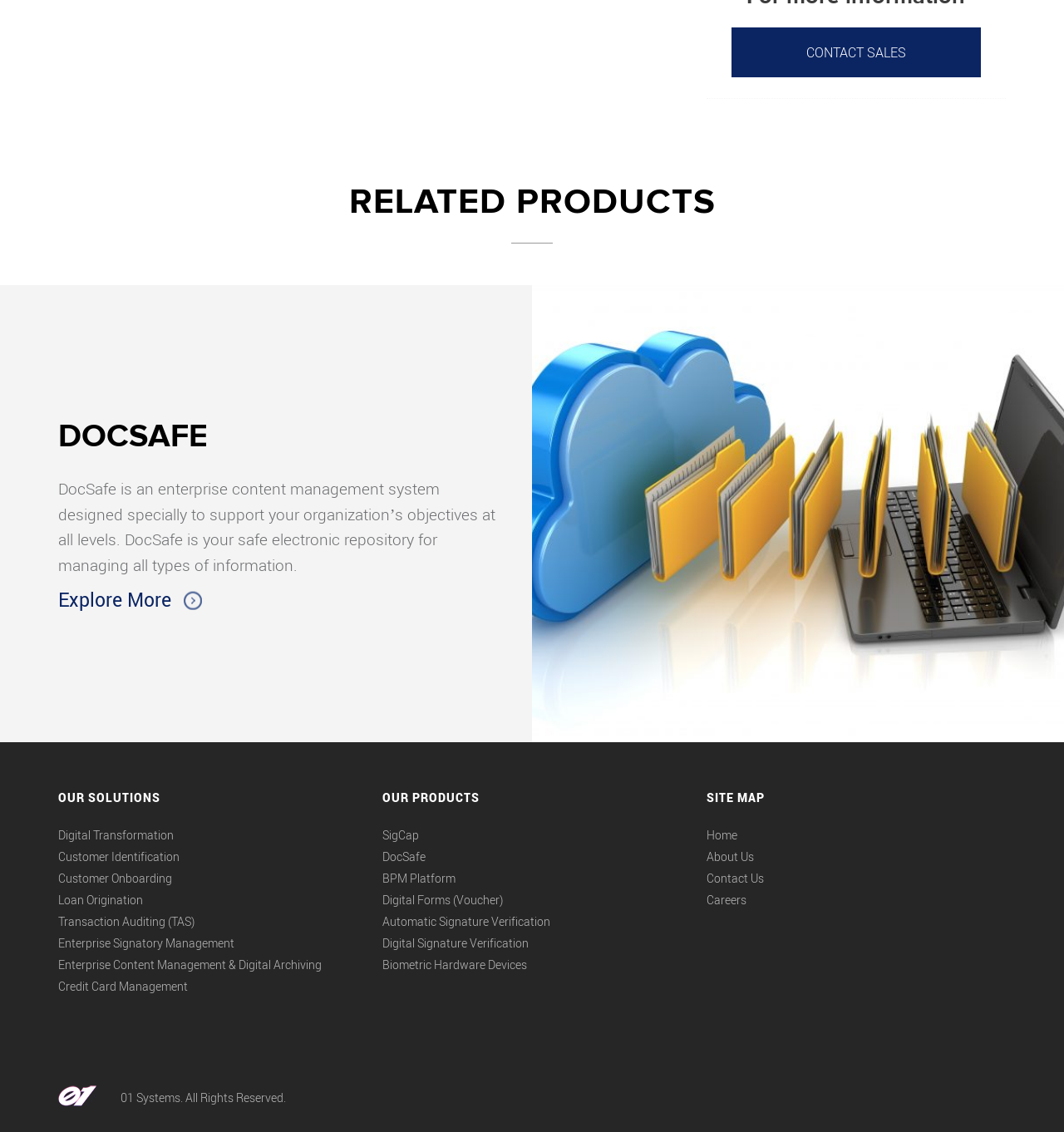Please identify the bounding box coordinates of the area that needs to be clicked to fulfill the following instruction: "Click on CONTACT SALES."

[0.688, 0.024, 0.922, 0.068]